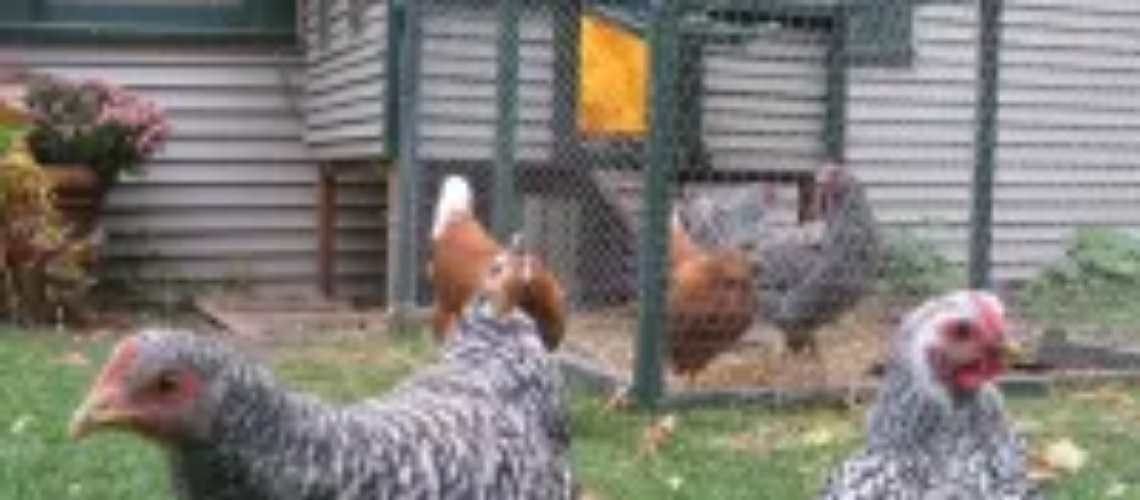What is the material of the chicken coop?
From the screenshot, supply a one-word or short-phrase answer.

Metal mesh